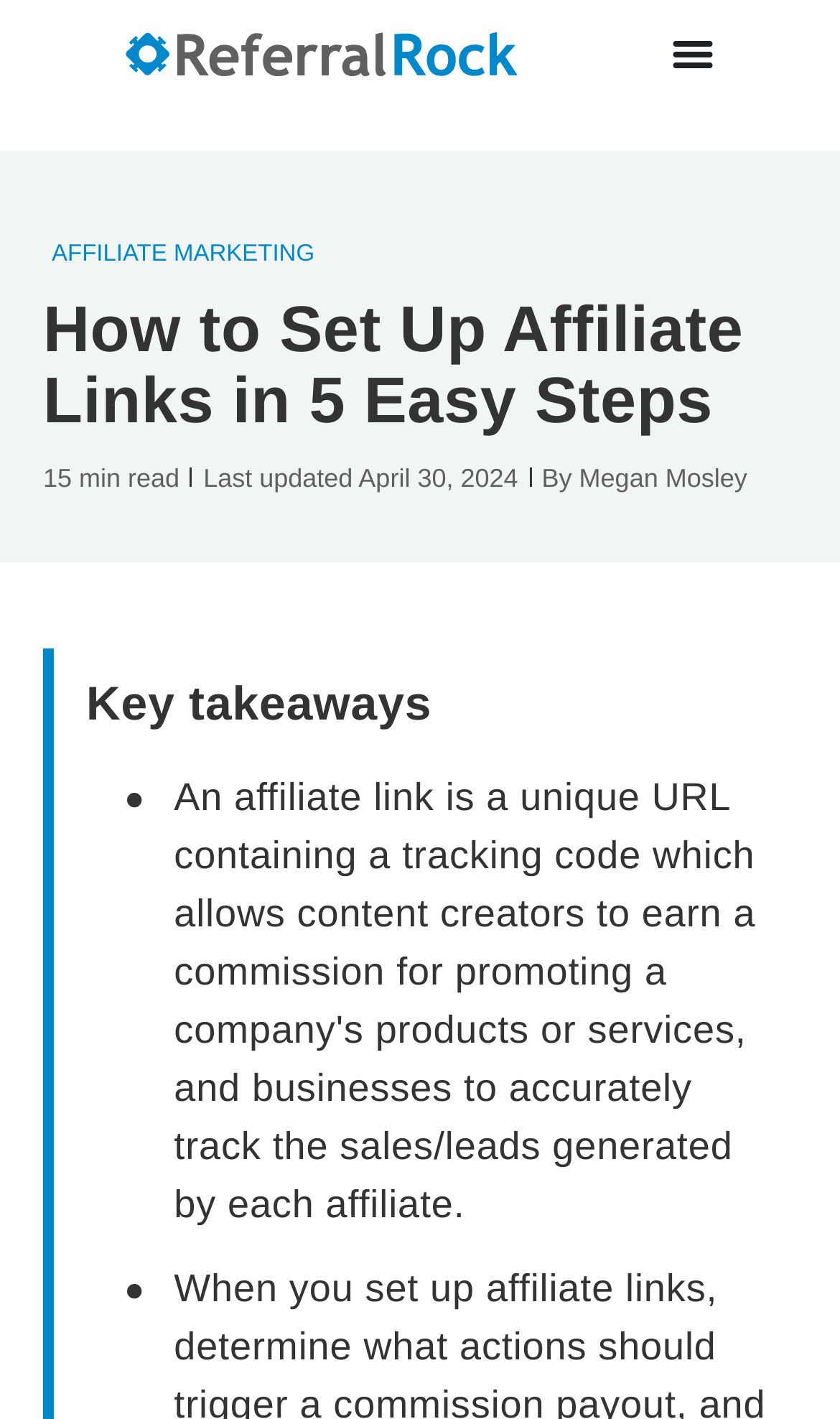Please provide the bounding box coordinate of the region that matches the element description: aria-label="Menu Toggle". Coordinates should be in the format (top-left x, top-left y, bottom-right x, bottom-right y) and all values should be between 0 and 1.

[0.799, 0.023, 0.851, 0.053]